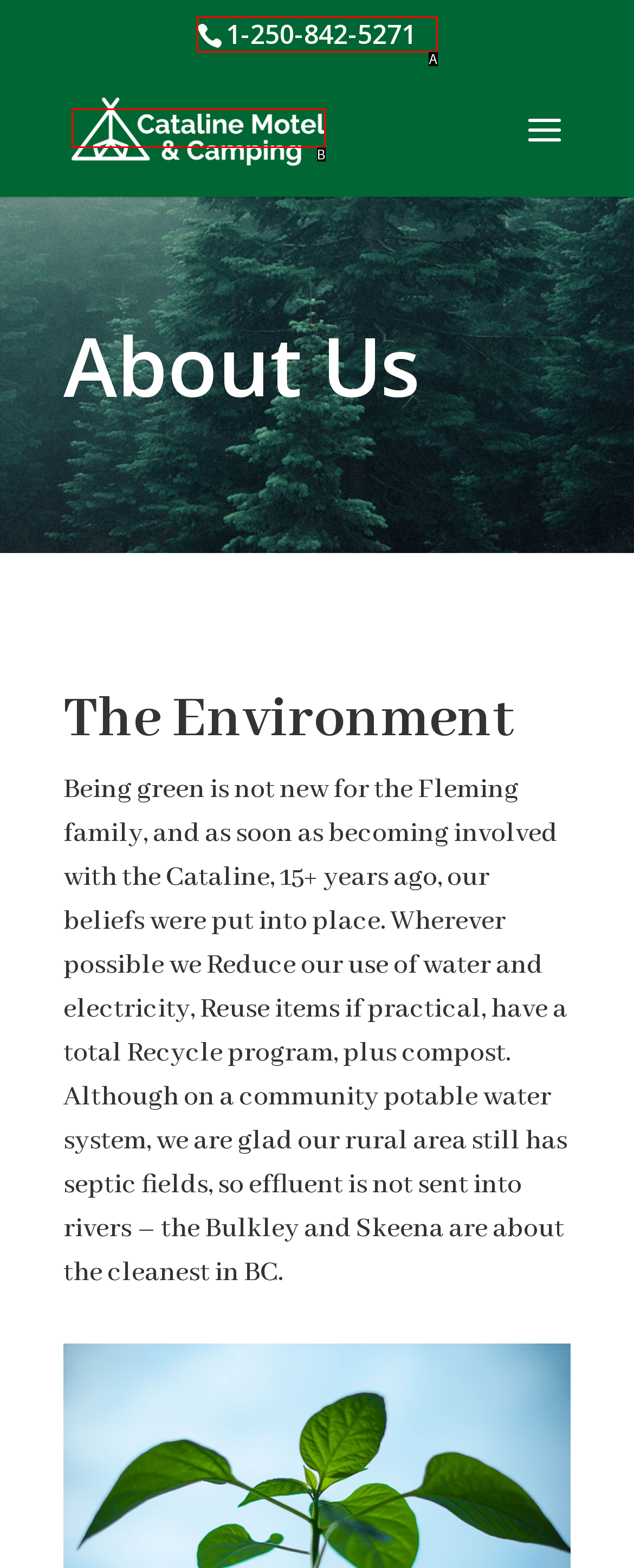Tell me which one HTML element best matches the description: 1-250-842-5271
Answer with the option's letter from the given choices directly.

A